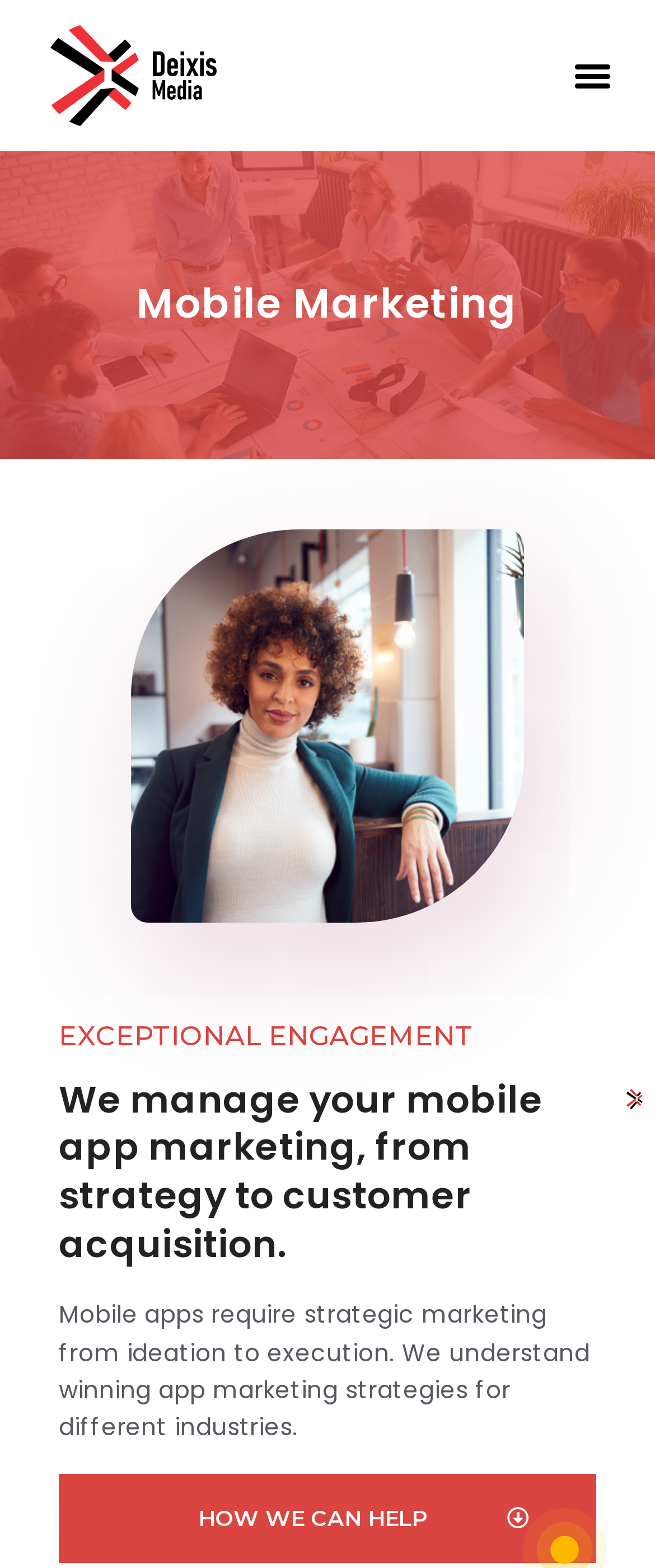Answer the question using only one word or a concise phrase: What is the main service offered by Deixis Media?

Mobile app marketing